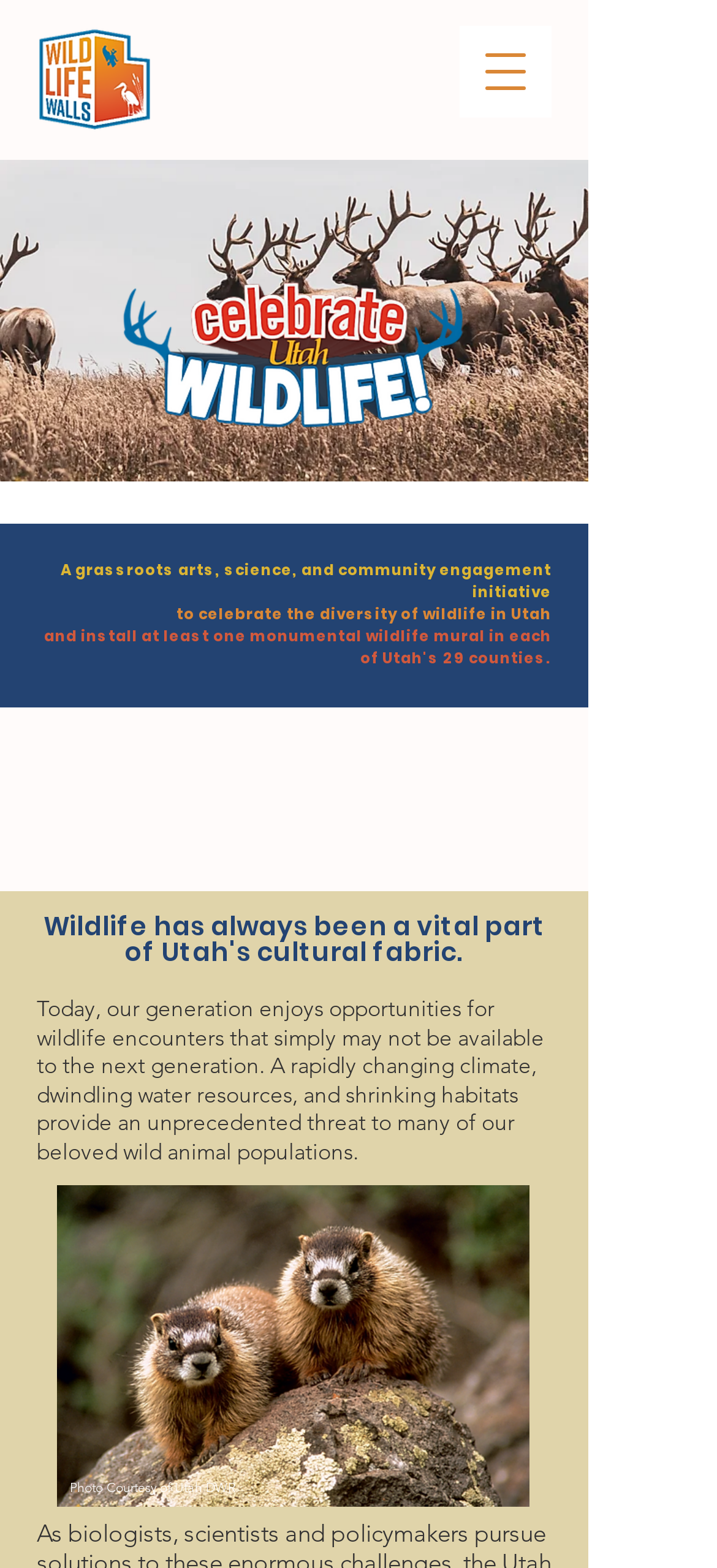Using the details from the image, please elaborate on the following question: How many counties are involved in the project?

The answer can be inferred from the heading text 'A grassroots arts, science, and community engagement initiative to celebrate the diversity of wildlife in Utah and install at least one monumental wildlife mural in each of Utah's 29 counties.'